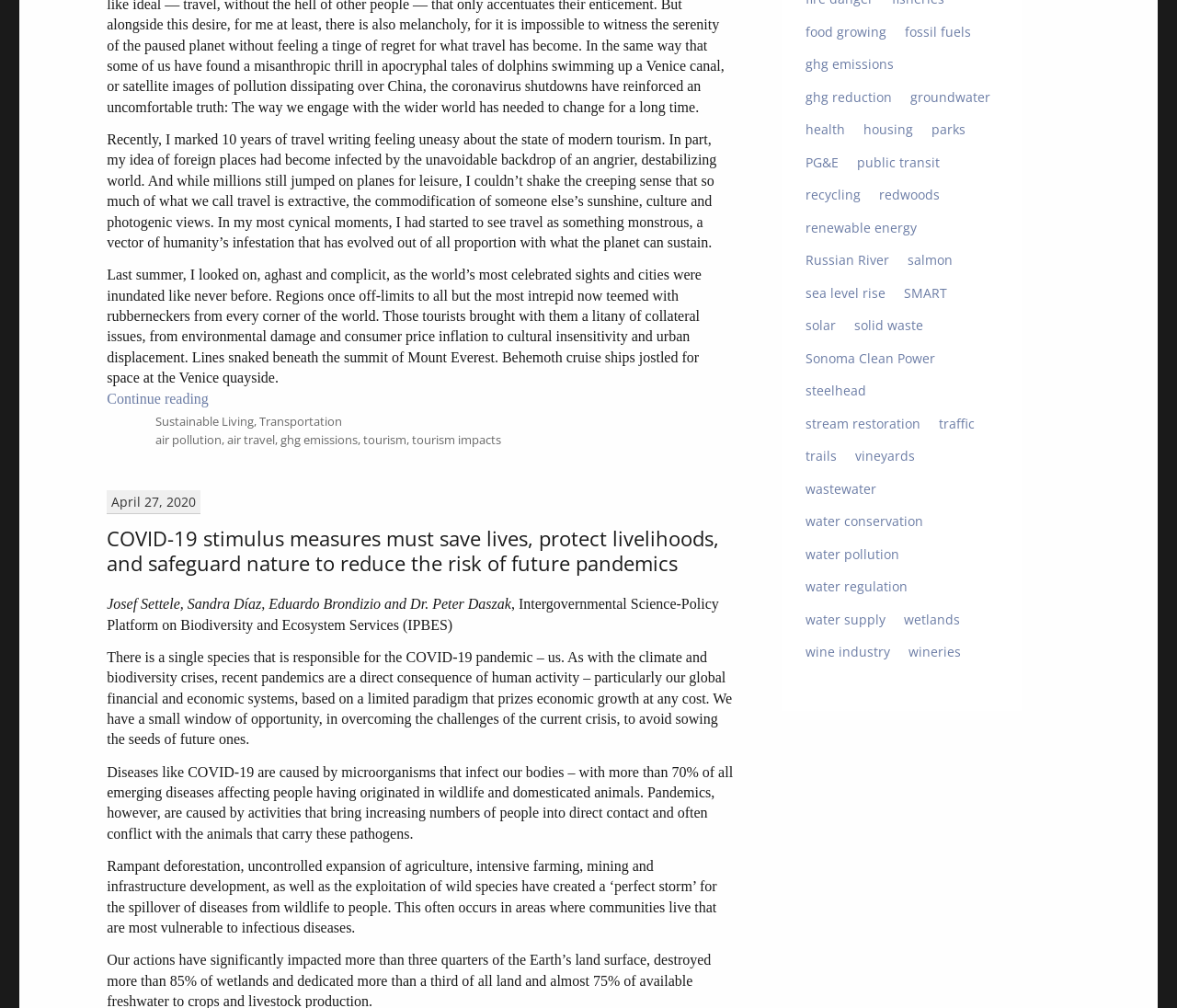Identify the bounding box of the UI component described as: "groundwater".

[0.768, 0.083, 0.847, 0.109]